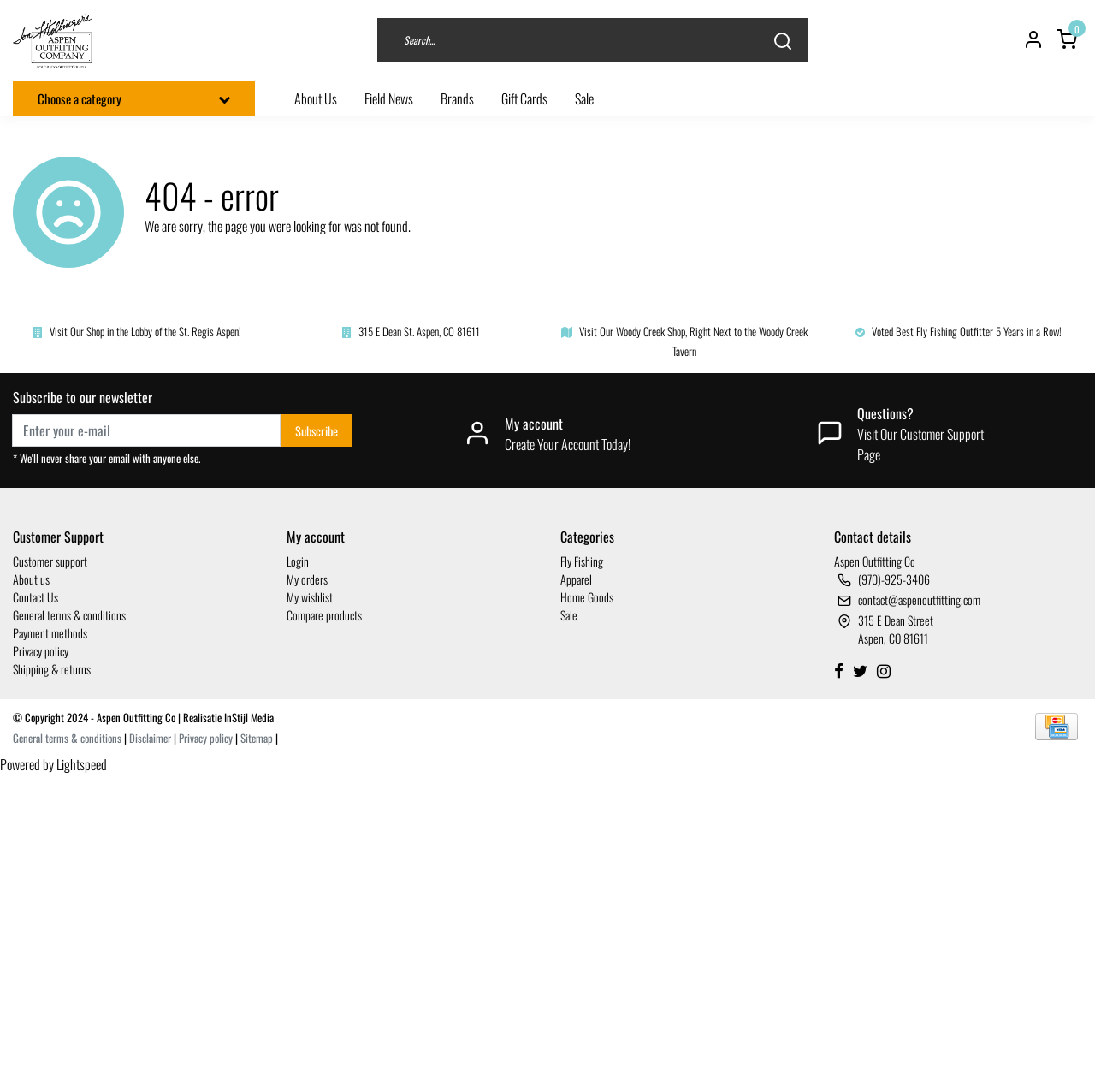Offer a detailed account of what is visible on the webpage.

The webpage is for Aspen Outfitting Co, an outdoor gear and apparel retailer. At the top left, there is a logo and a link to the homepage. Next to it, there is a search bar with a search button and a "Zoeken" link. On the top right, there are two buttons, one with no text and another with the text "0".

Below the top section, there is a navigation menu with links to various categories, including "Choose a category", "About Us", "Field News", "Brands", "Gift Cards", and "Sale". 

The main content of the page is an error message, "404 - error", indicating that the page was not found. Below the error message, there is a paragraph of text apologizing for the inconvenience.

On the left side of the page, there is a section promoting the physical store locations, with addresses and a call to action to visit the shops. On the right side, there is a section to subscribe to the newsletter, with a text box and a "Subscribe" button.

Further down the page, there are links to "My account", "Create Your Account Today!", and "Questions?" with a link to the customer support page. 

At the bottom of the page, there is a section with links to customer support, about us, contact us, and other informational pages. There is also a section with links to login, my orders, my wishlist, and compare products.

On the right side of the bottom section, there is a section with contact details, including the company name, phone number, email address, and physical address. There are also social media links and a copyright notice at the very bottom of the page.